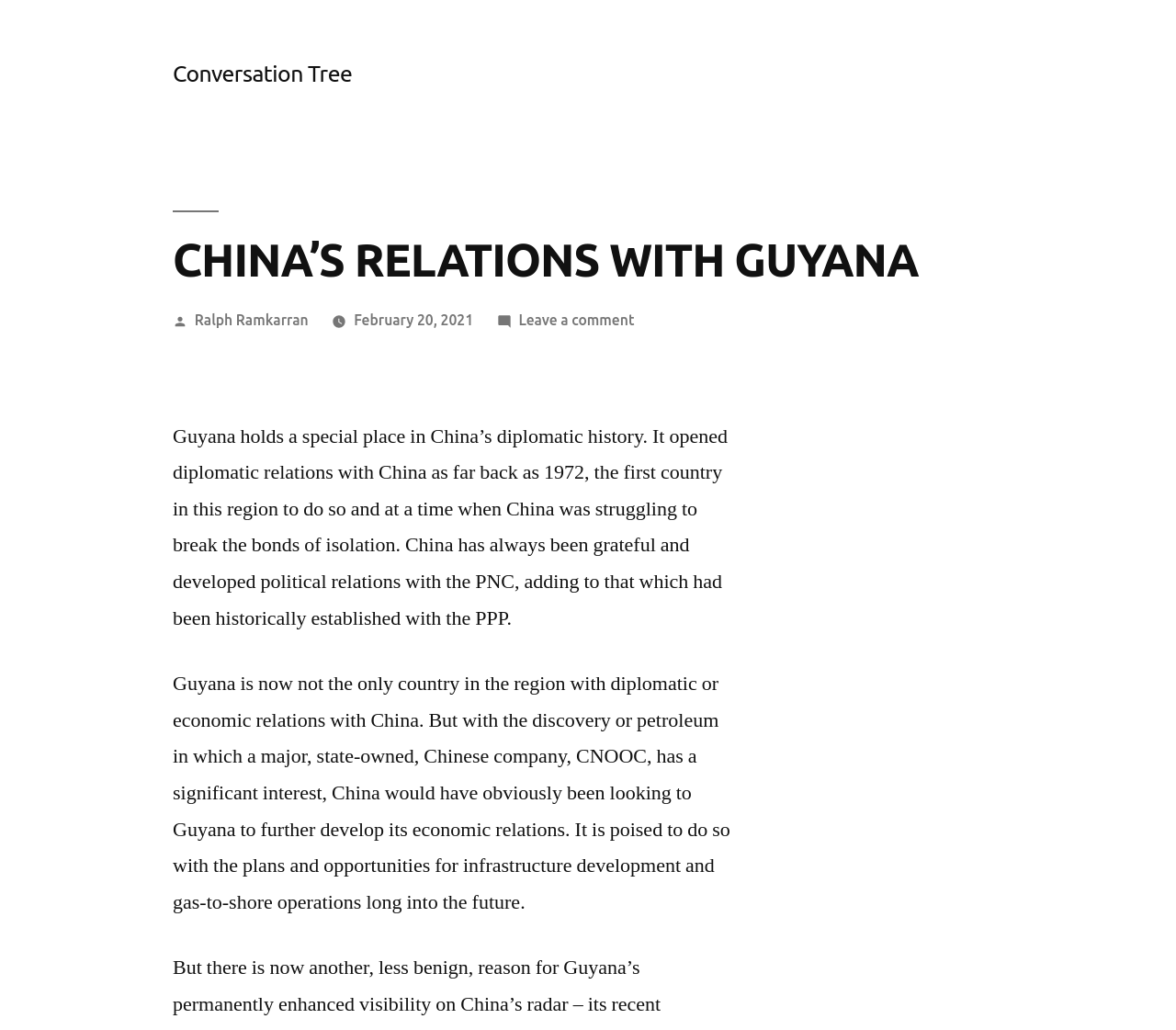What is China looking to develop with Guyana?
Your answer should be a single word or phrase derived from the screenshot.

Economic relations